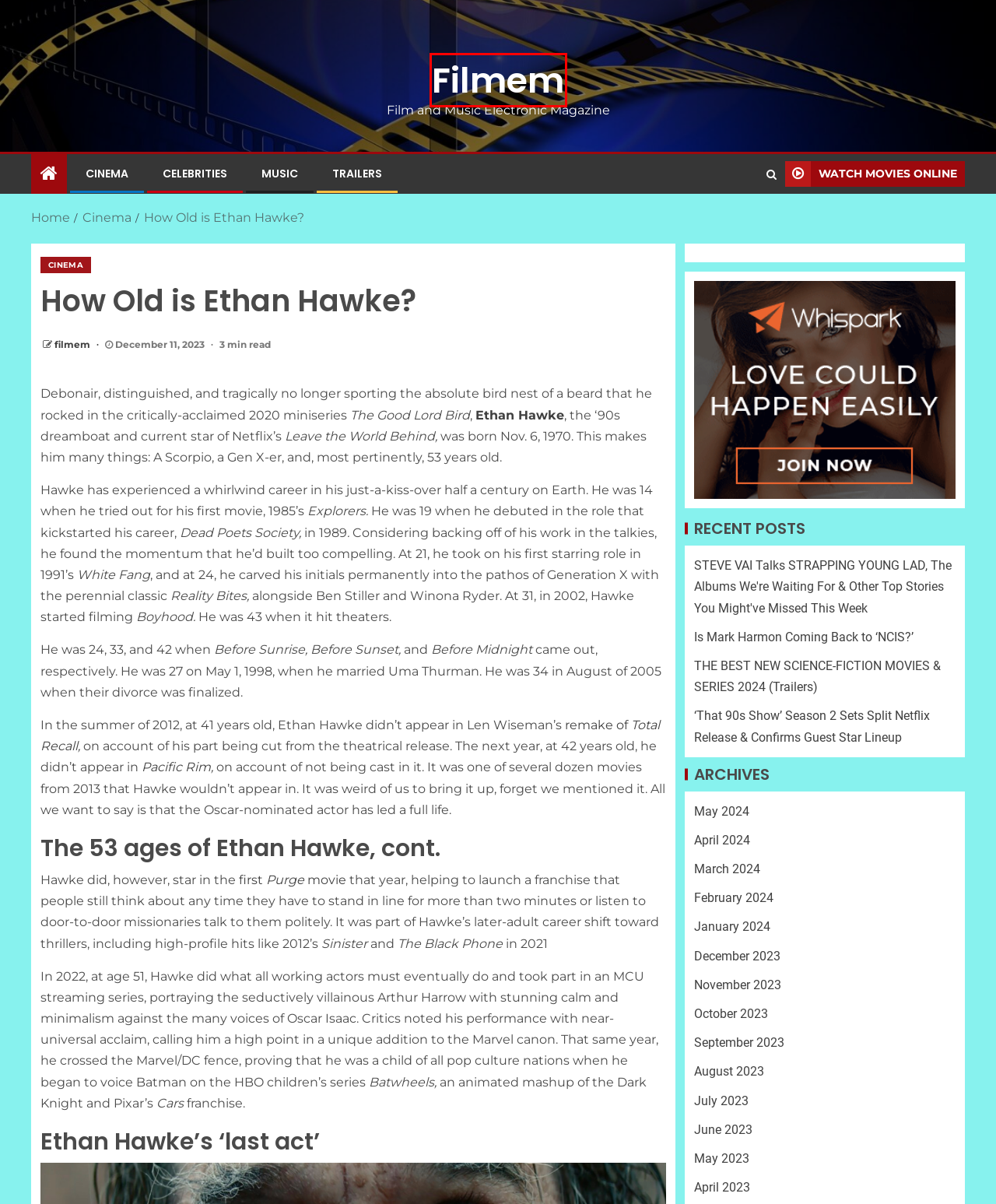You are provided a screenshot of a webpage featuring a red bounding box around a UI element. Choose the webpage description that most accurately represents the new webpage after clicking the element within the red bounding box. Here are the candidates:
A. Filmem – Film and Music Electronic Magazine
B. October 2023 – Filmem
C. September 2023 – Filmem
D. June 2023 – Filmem
E. April 2024 – Filmem
F. December 2023 – Filmem
G. All ‘Pacific Rim’ Movies and TV Shows in Order
H. January 2024 – Filmem

A